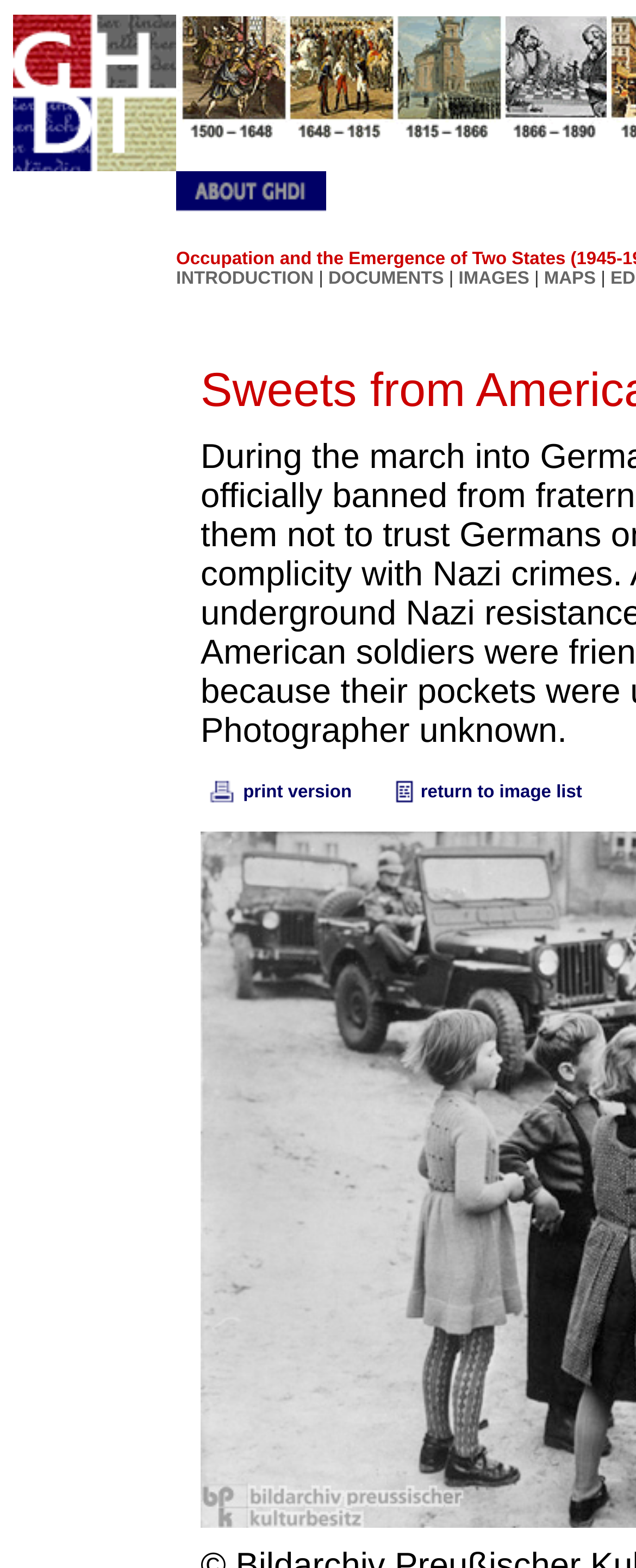Locate the UI element that matches the description return to image list in the webpage screenshot. Return the bounding box coordinates in the format (top-left x, top-left y, bottom-right x, bottom-right y), with values ranging from 0 to 1.

[0.61, 0.499, 0.915, 0.512]